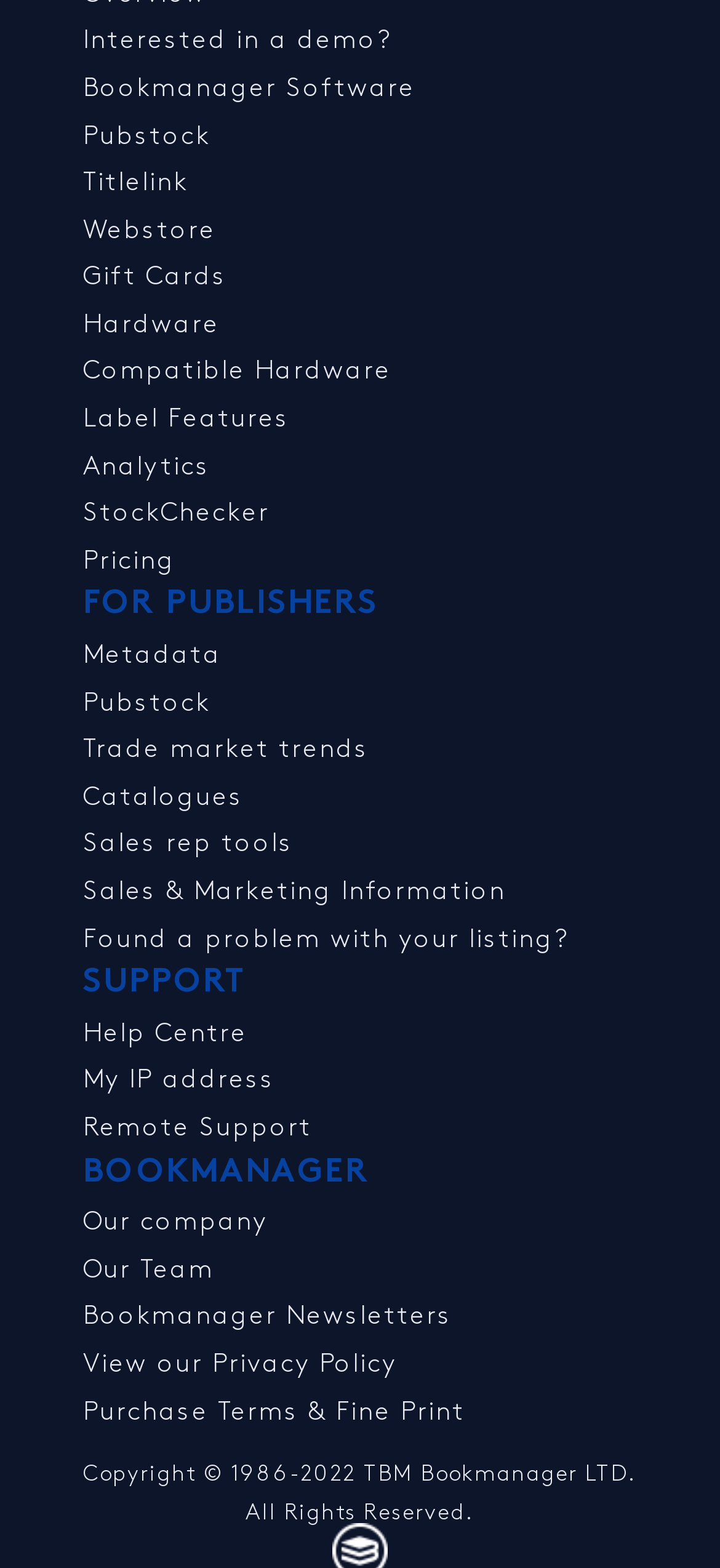Answer briefly with one word or phrase:
What is the company name mentioned at the bottom of the webpage?

TBM Bookmanager LTD